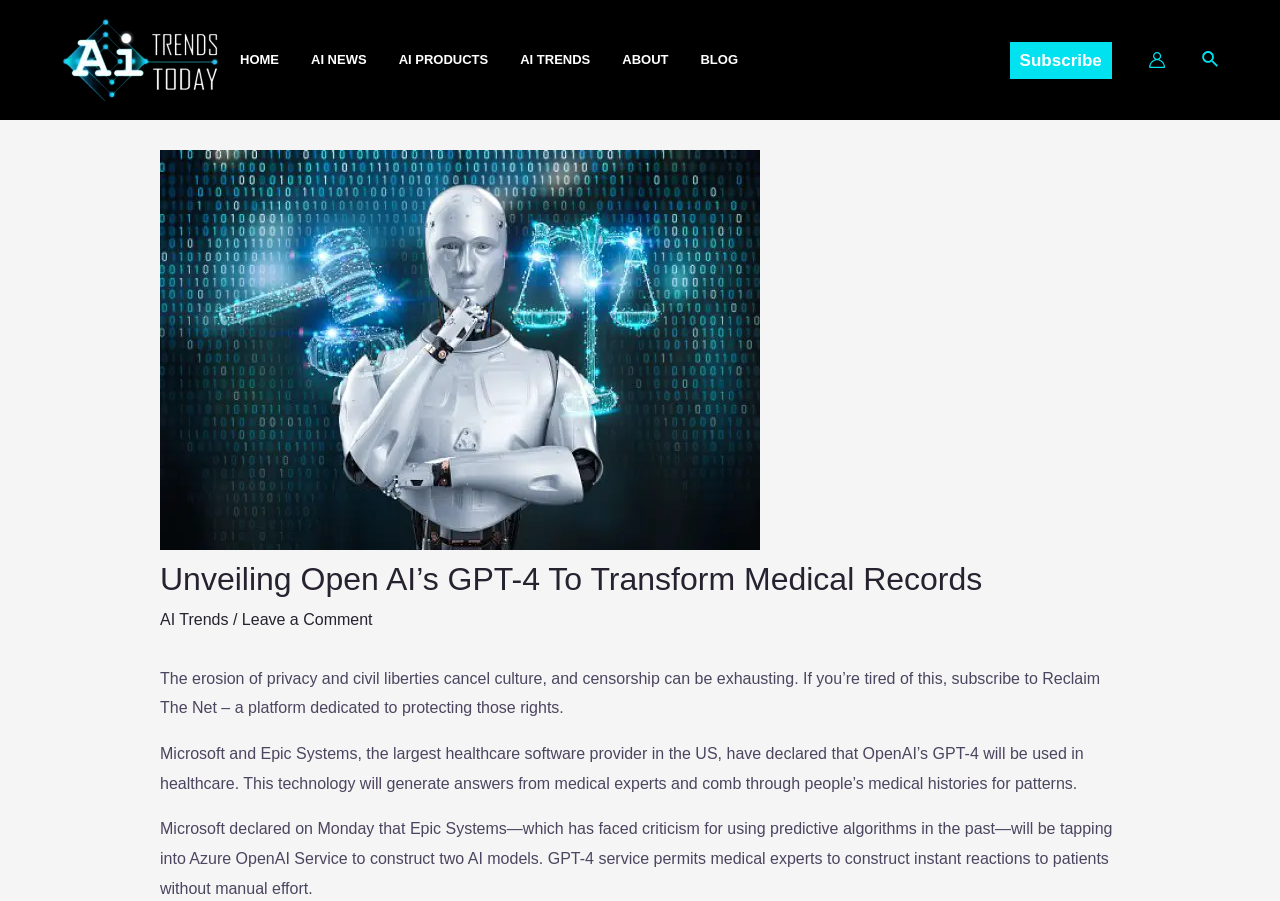What is the website's navigation menu?
Answer the question with a single word or phrase, referring to the image.

Site Navigation